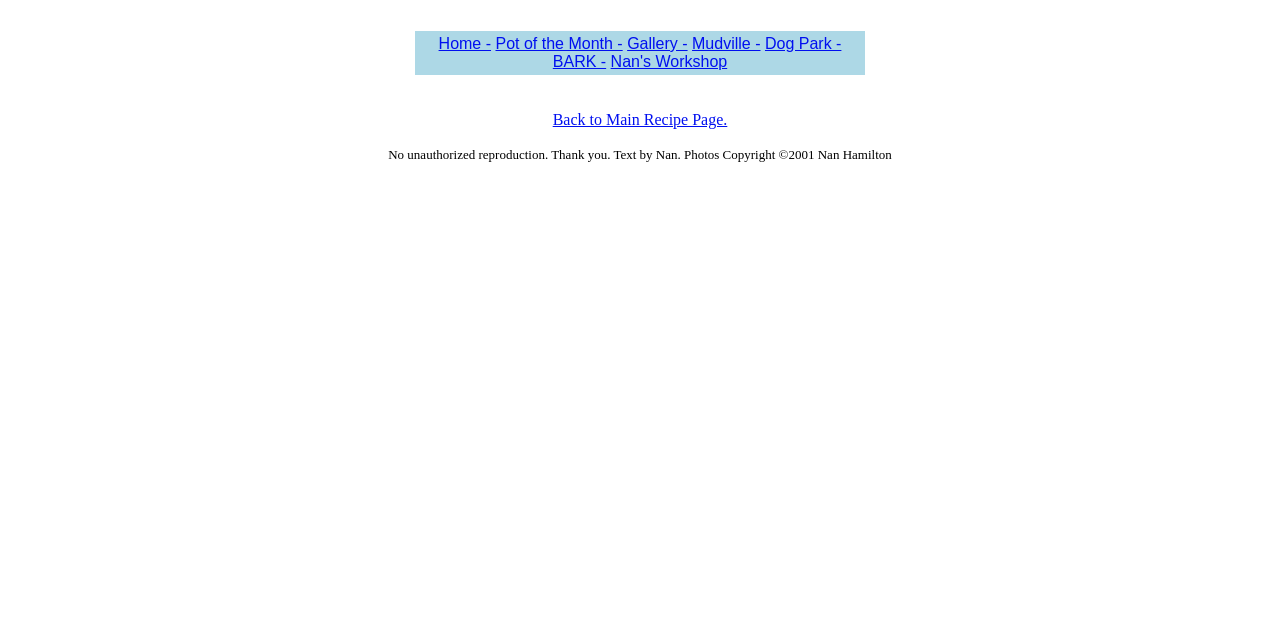For the element described, predict the bounding box coordinates as (top-left x, top-left y, bottom-right x, bottom-right y). All values should be between 0 and 1. Element description: Pot of the Month -

[0.387, 0.054, 0.486, 0.081]